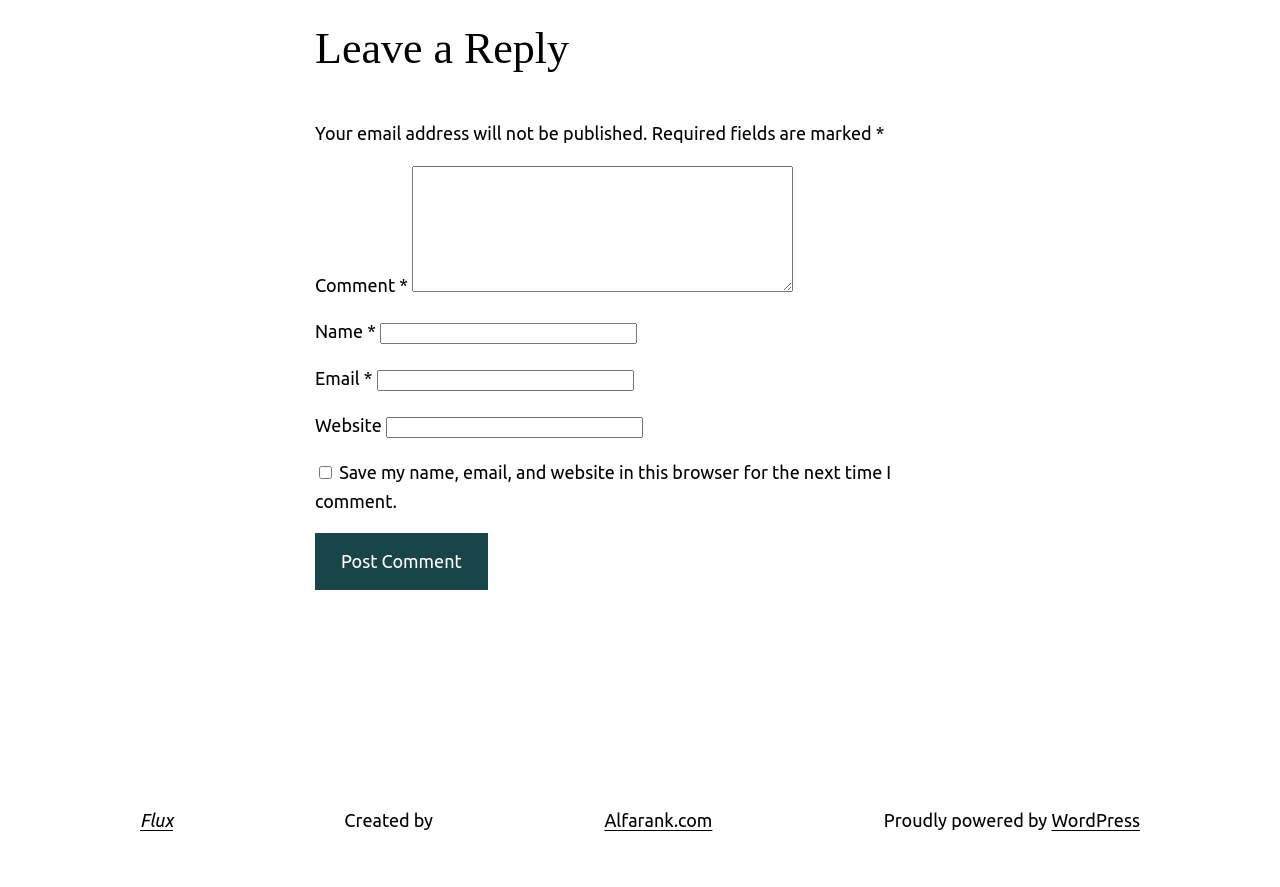Find and indicate the bounding box coordinates of the region you should select to follow the given instruction: "Visit Flux website".

[0.109, 0.913, 0.135, 0.936]